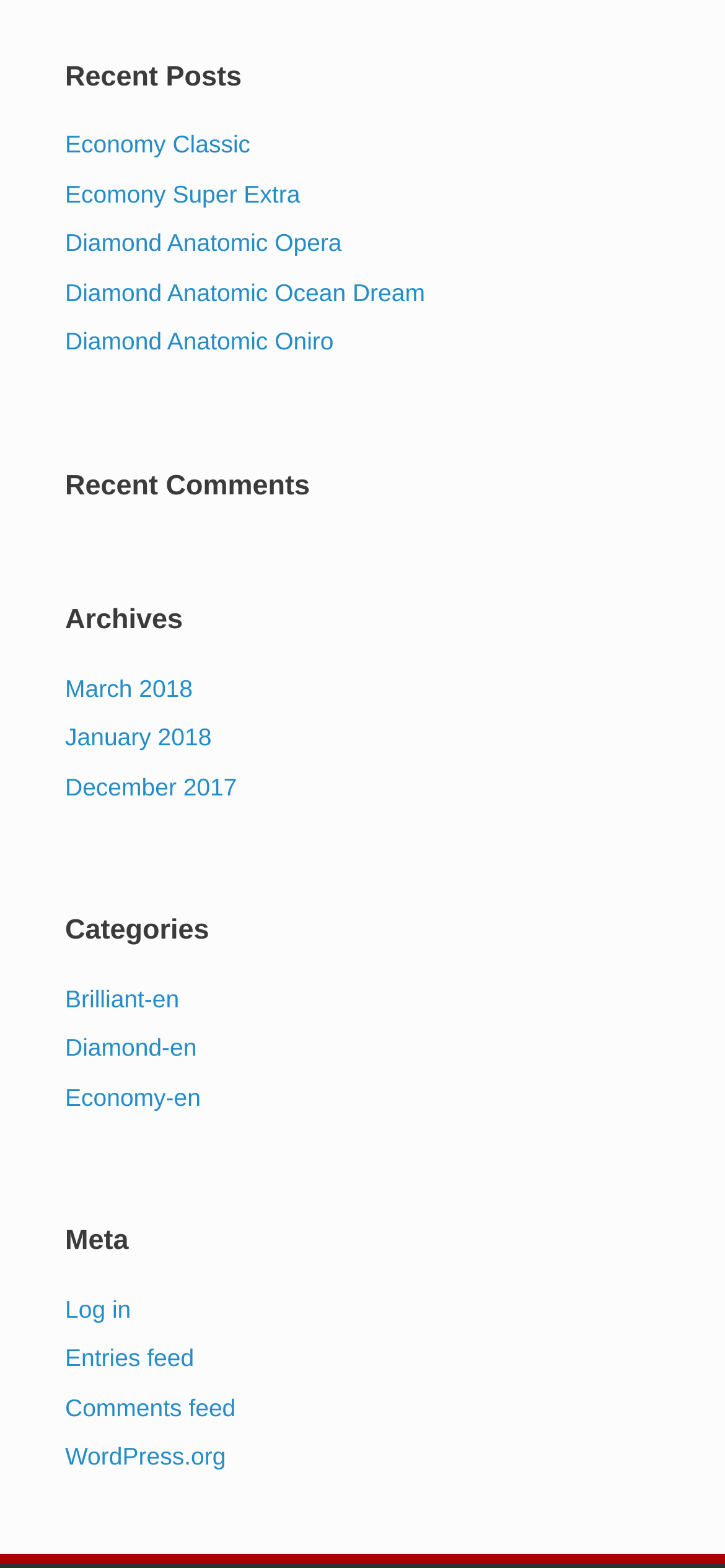How many categories are there?
Kindly answer the question with as much detail as you can.

I counted the number of links under the 'Categories' heading, which are 'Brilliant-en', 'Diamond-en', and 'Economy-en', so there are 3 categories.